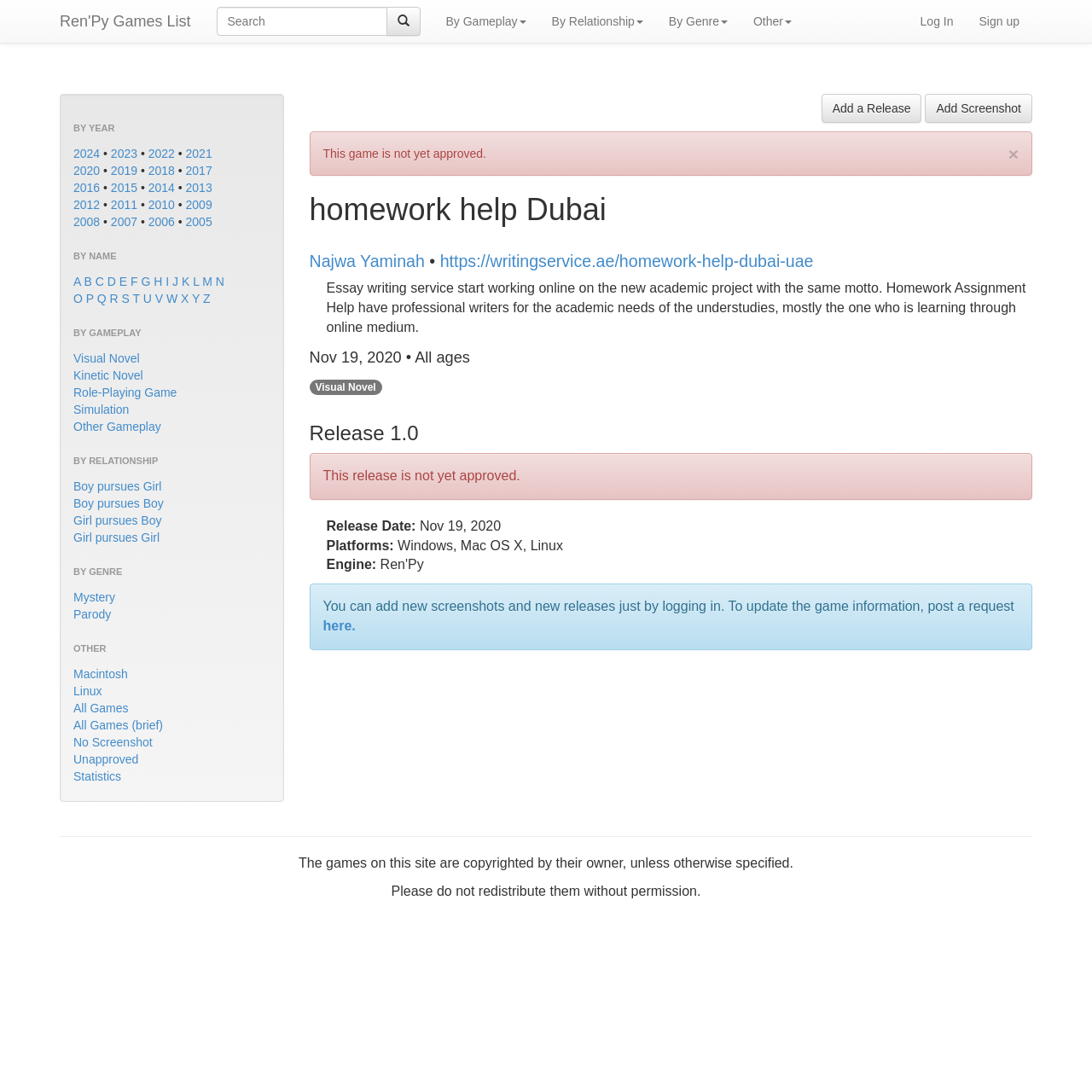Using the information from the screenshot, answer the following question thoroughly:
What is the purpose of the search box?

The search box is located at the top of the webpage, and it allows users to input keywords to search for specific games. This feature is useful for users who are looking for a particular game or want to narrow down their search results.